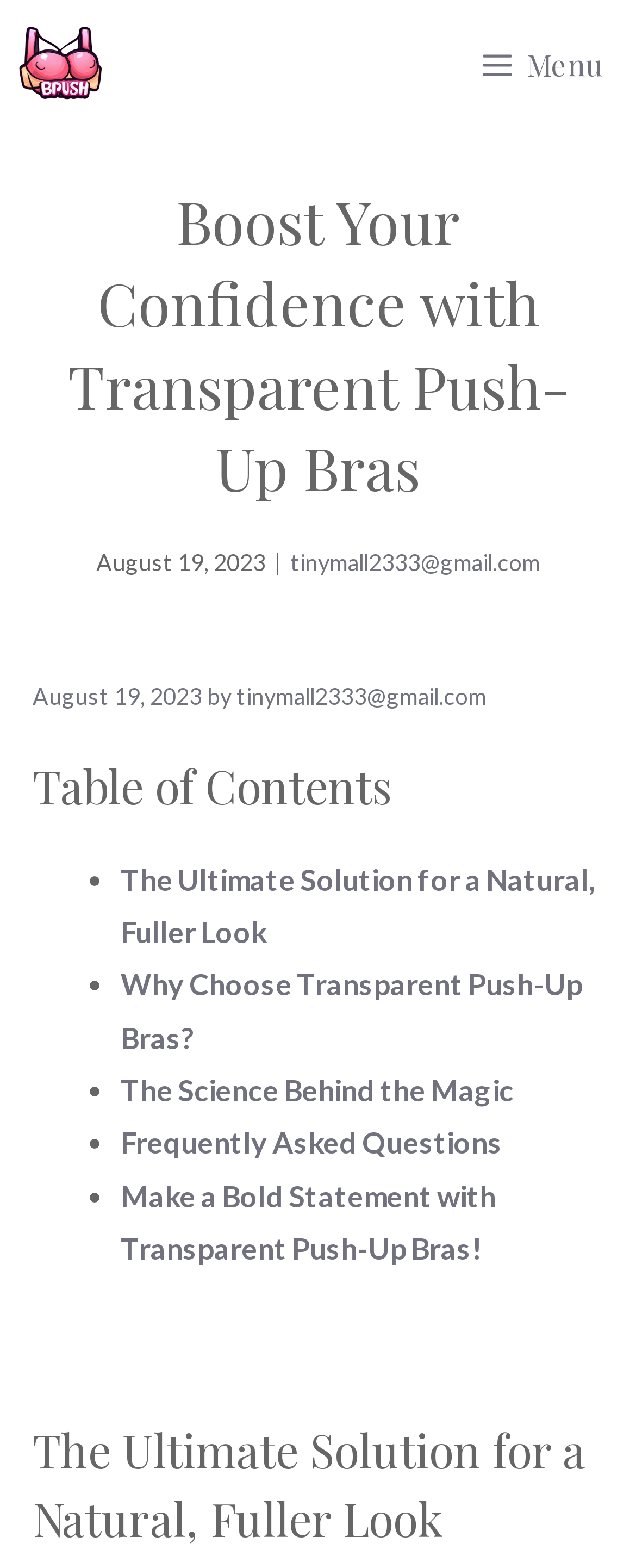Identify the bounding box coordinates of the clickable section necessary to follow the following instruction: "Login to the system". The coordinates should be presented as four float numbers from 0 to 1, i.e., [left, top, right, bottom].

None